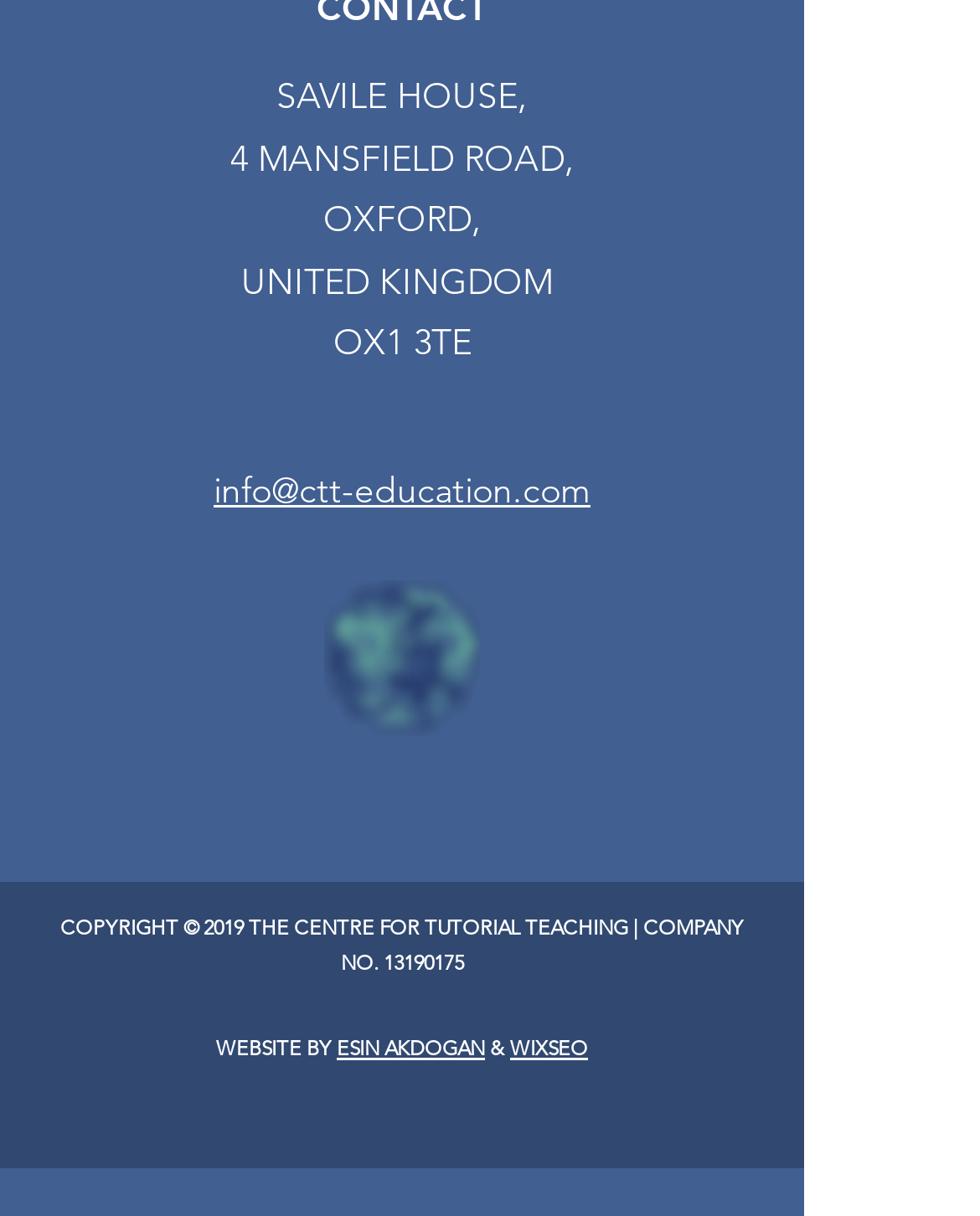Provide a brief response in the form of a single word or phrase:
What is the company number of the Centre for Tutorial Teaching?

13190175